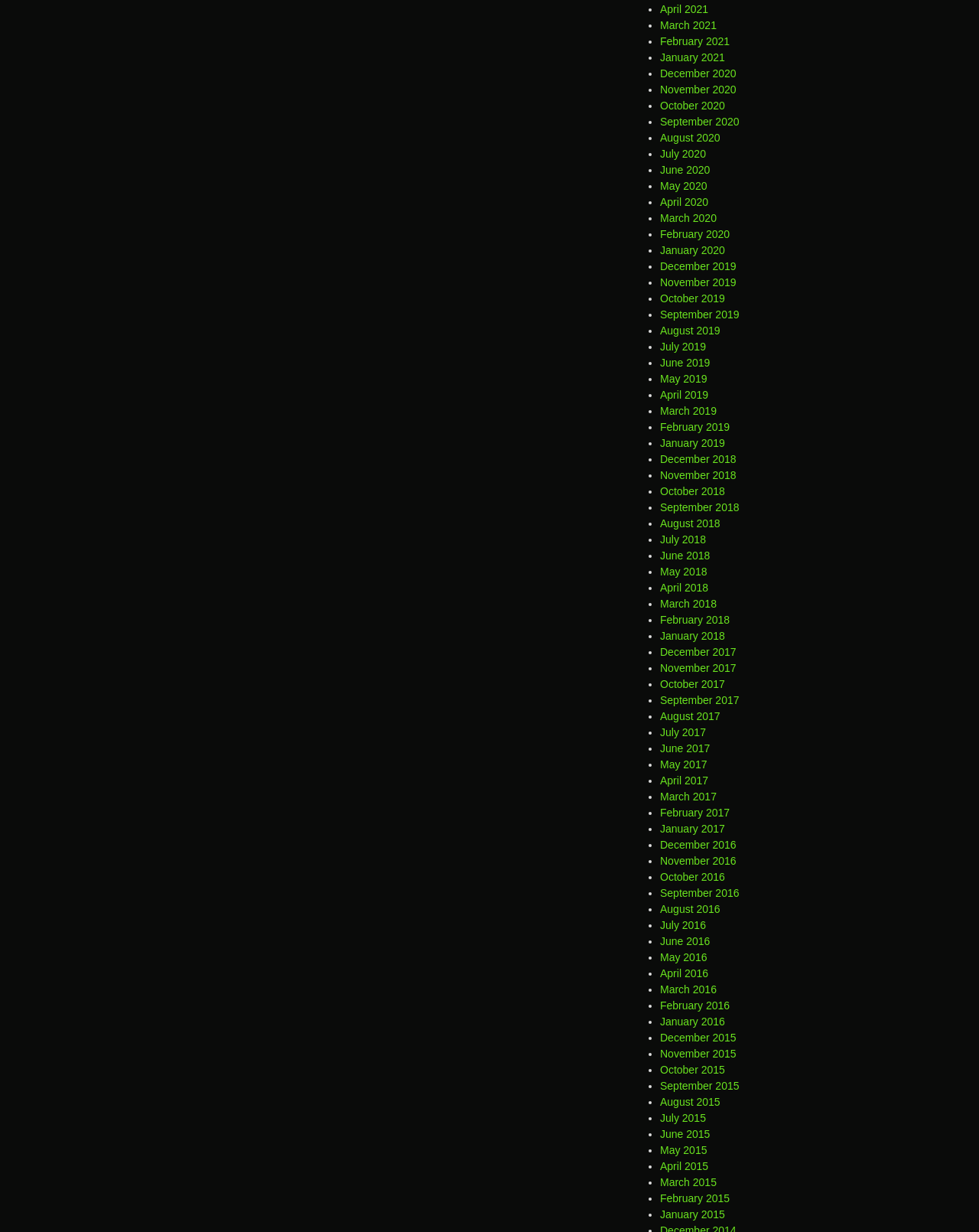Determine the bounding box coordinates for the region that must be clicked to execute the following instruction: "view March 2020".

[0.674, 0.172, 0.732, 0.182]